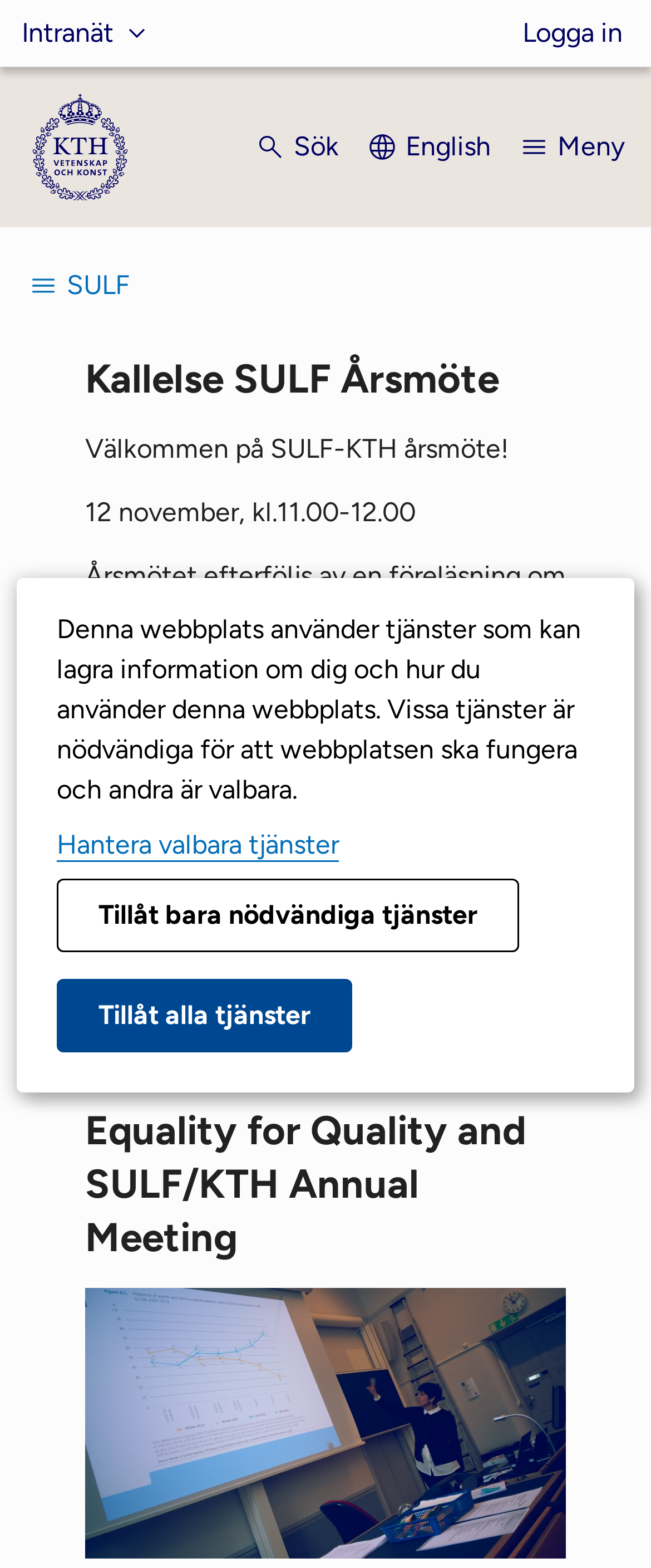Please answer the following question using a single word or phrase: 
What is the language of the webpage?

Swedish